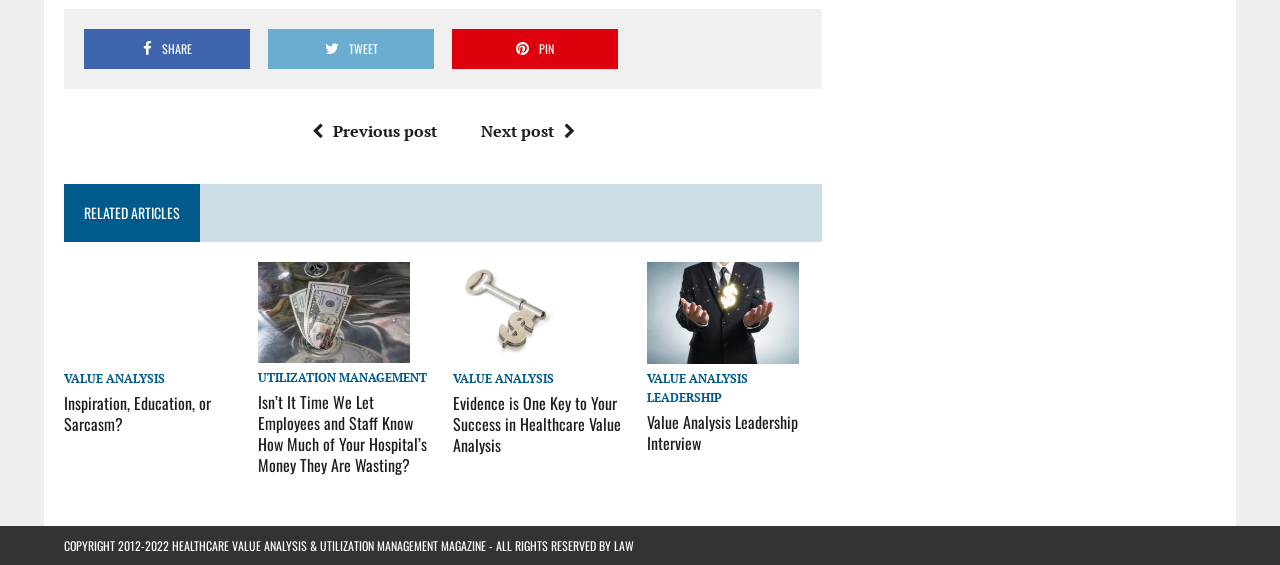How many related articles are listed?
Provide a one-word or short-phrase answer based on the image.

4